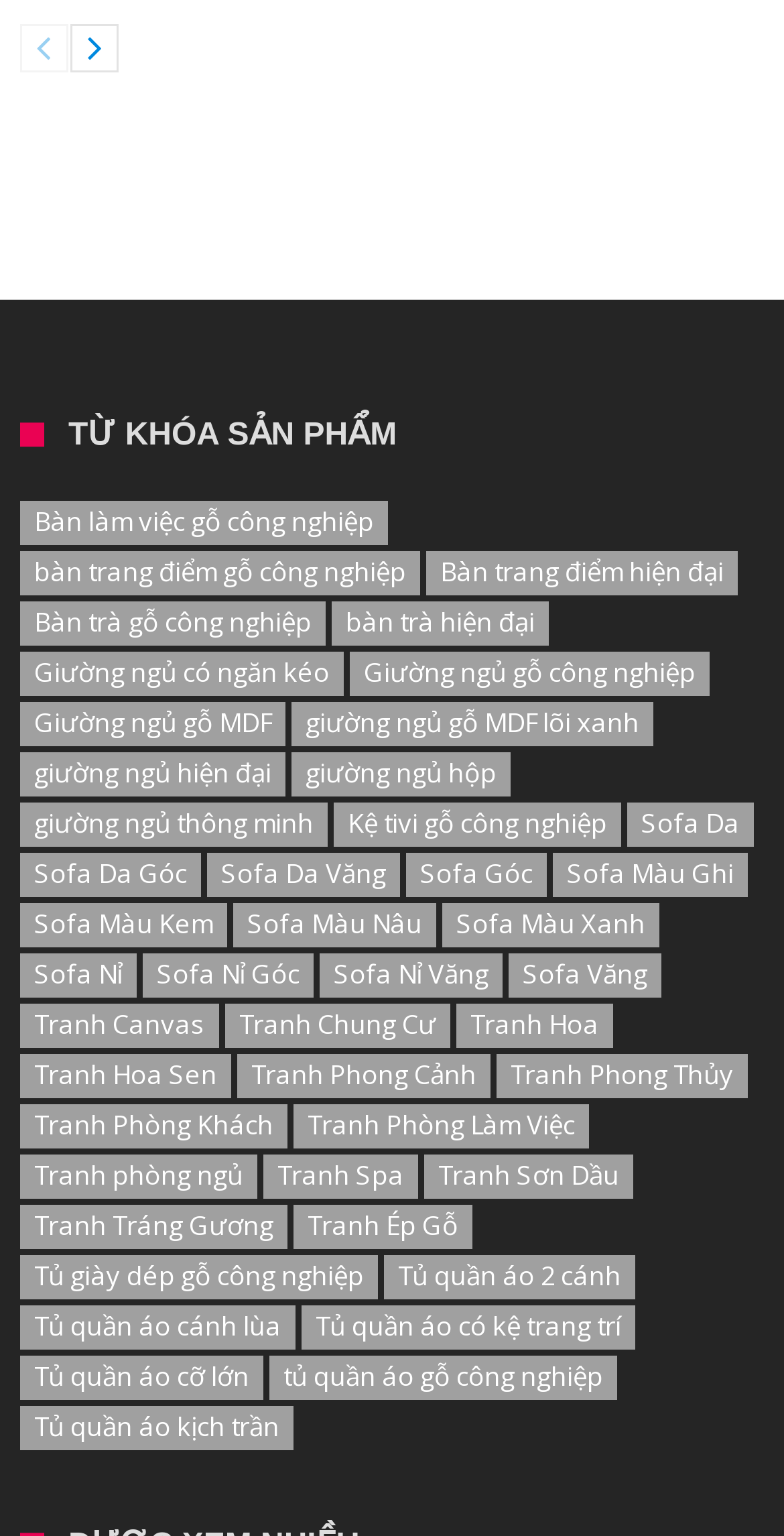How many types of 'Tủ quần áo' are listed?
Please give a detailed answer to the question using the information shown in the image.

There are five types of 'Tủ quần áo' listed, including 'Tủ quần áo 2 cánh', 'Tủ quần áo cánh lùa', 'Tủ quần áo có kệ trang trí', 'Tủ quần áo cỡ lớn', and 'Tủ quần áo kịch trần'.